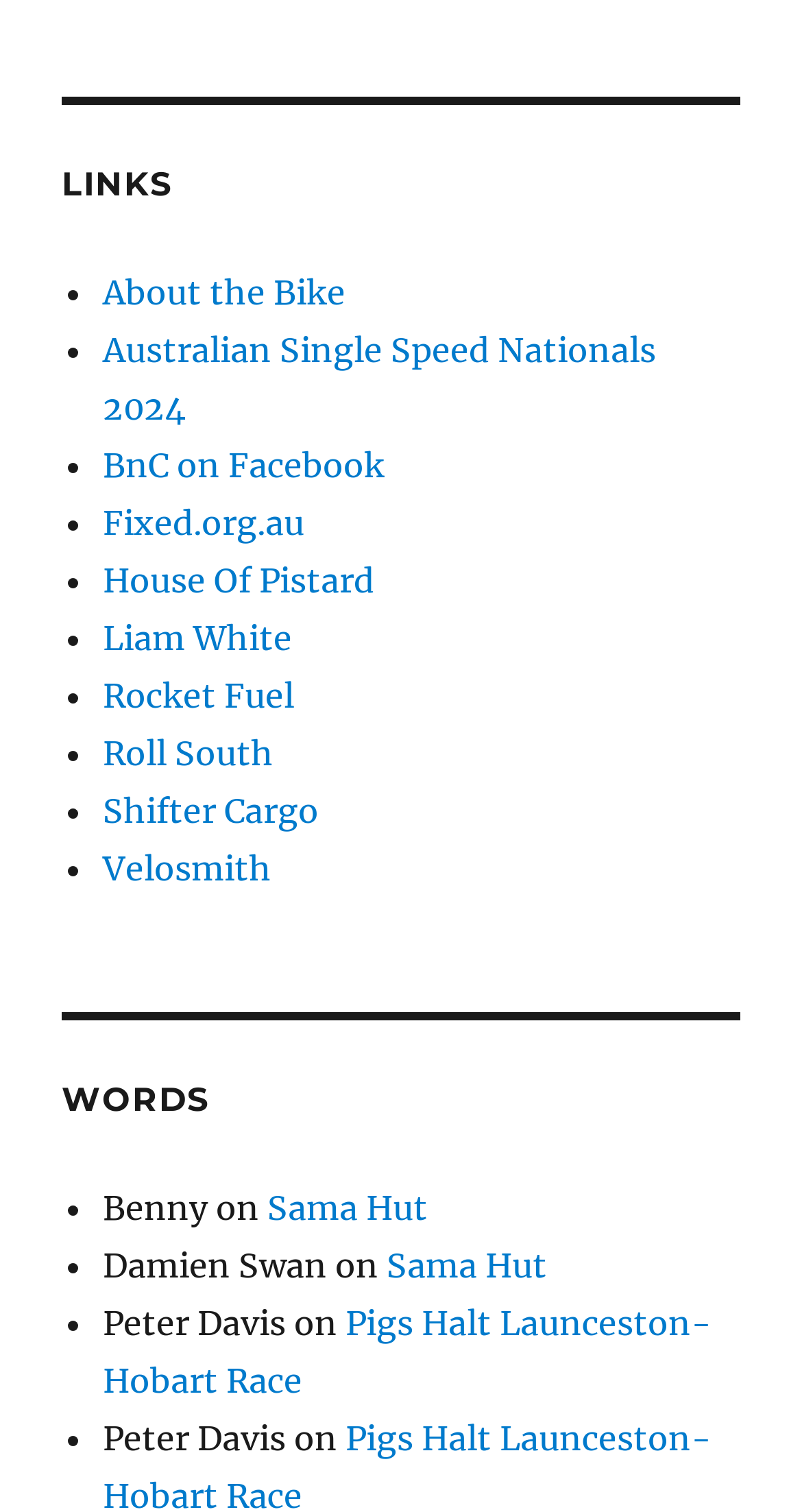Locate the bounding box coordinates of the clickable area needed to fulfill the instruction: "go to BnC on Facebook".

[0.128, 0.293, 0.479, 0.321]